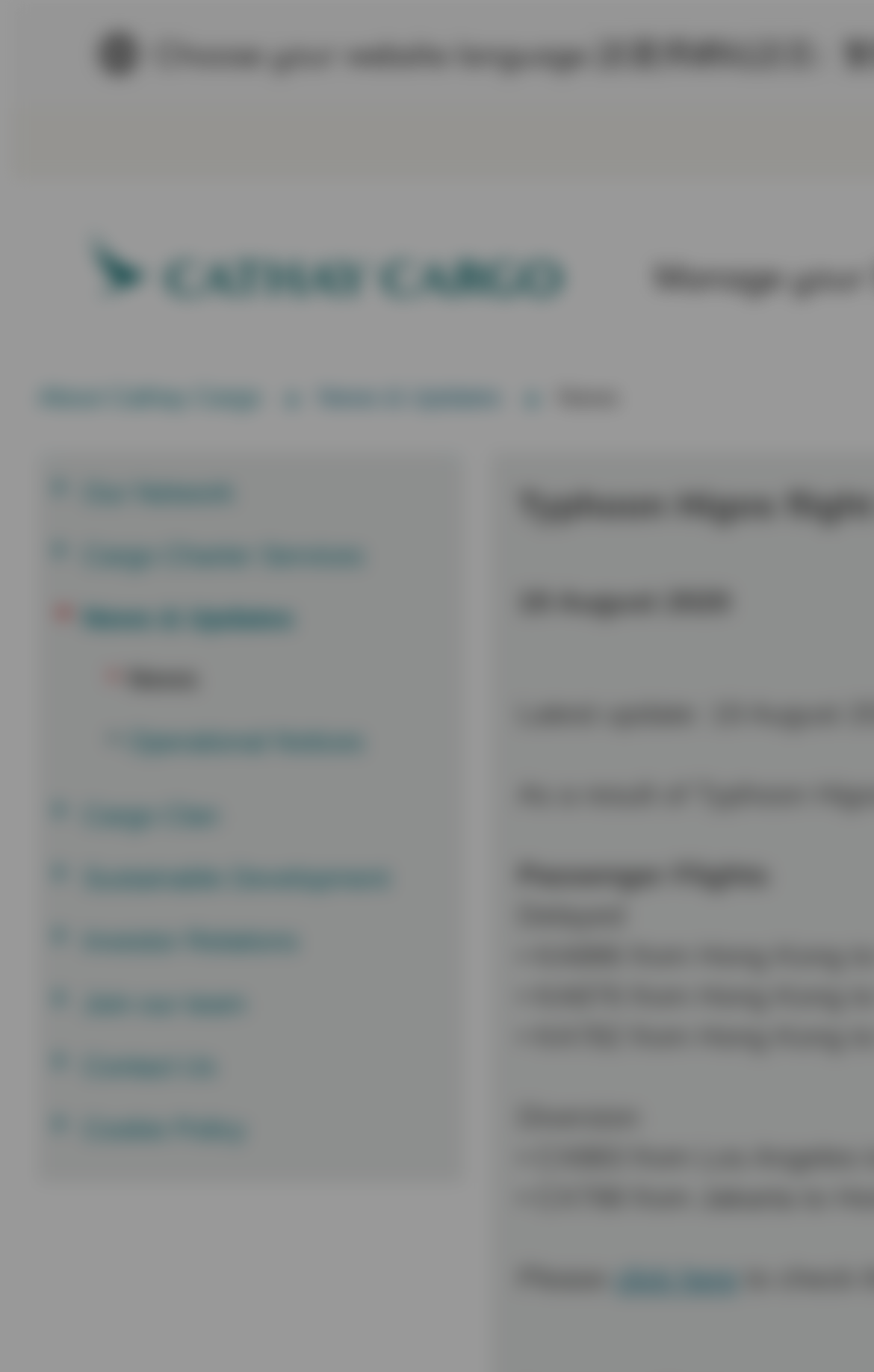Extract the text of the main heading from the webpage.

Typhoon Higos flight disruption to/from Hong Kong